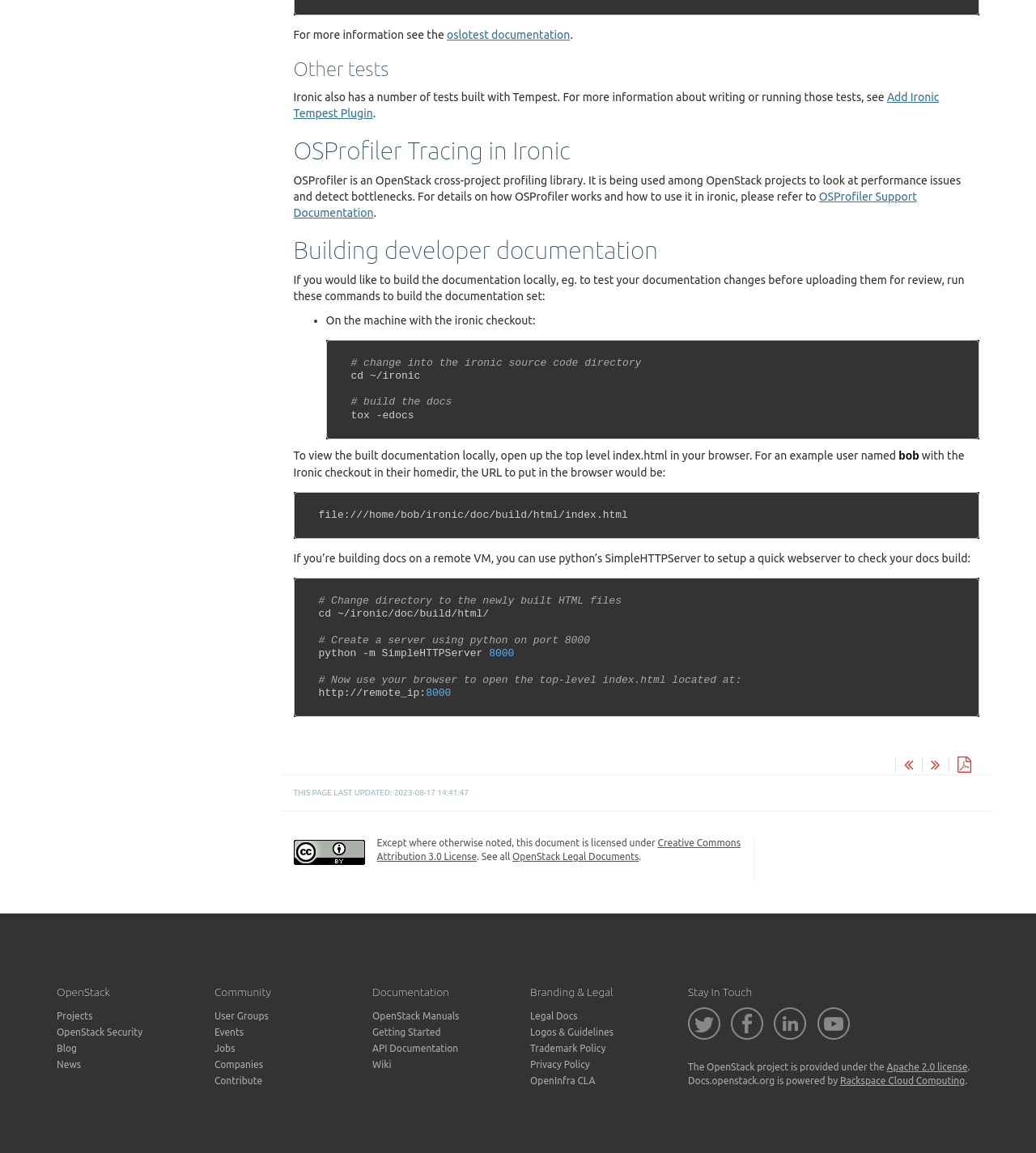Locate the bounding box coordinates of the clickable part needed for the task: "make a donation".

None